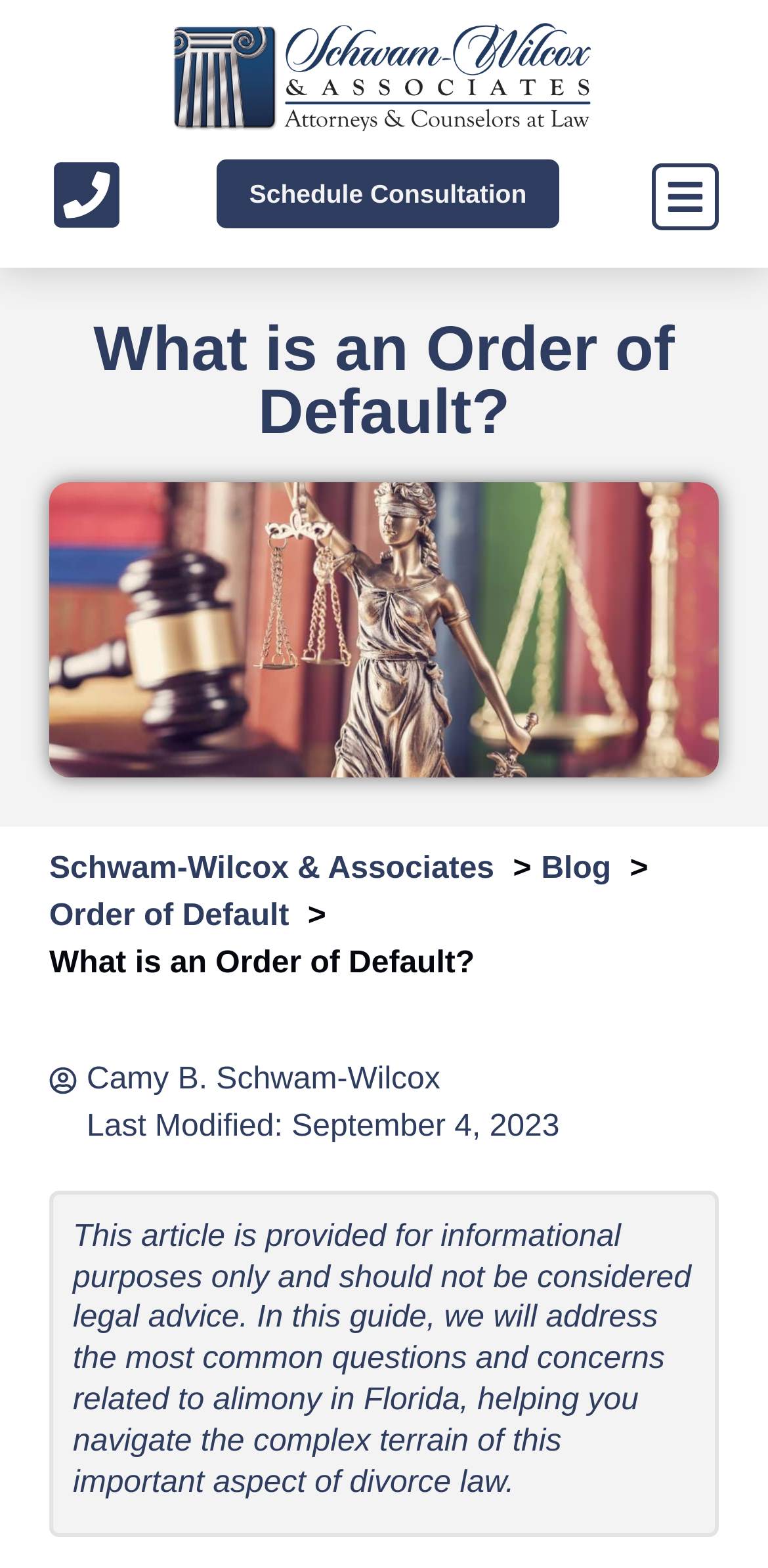Please analyze the image and give a detailed answer to the question:
Who is the author of the article?

I found the answer by looking at the static text element that says 'Camy B. Schwam-Wilcox', which is likely the author of the article.